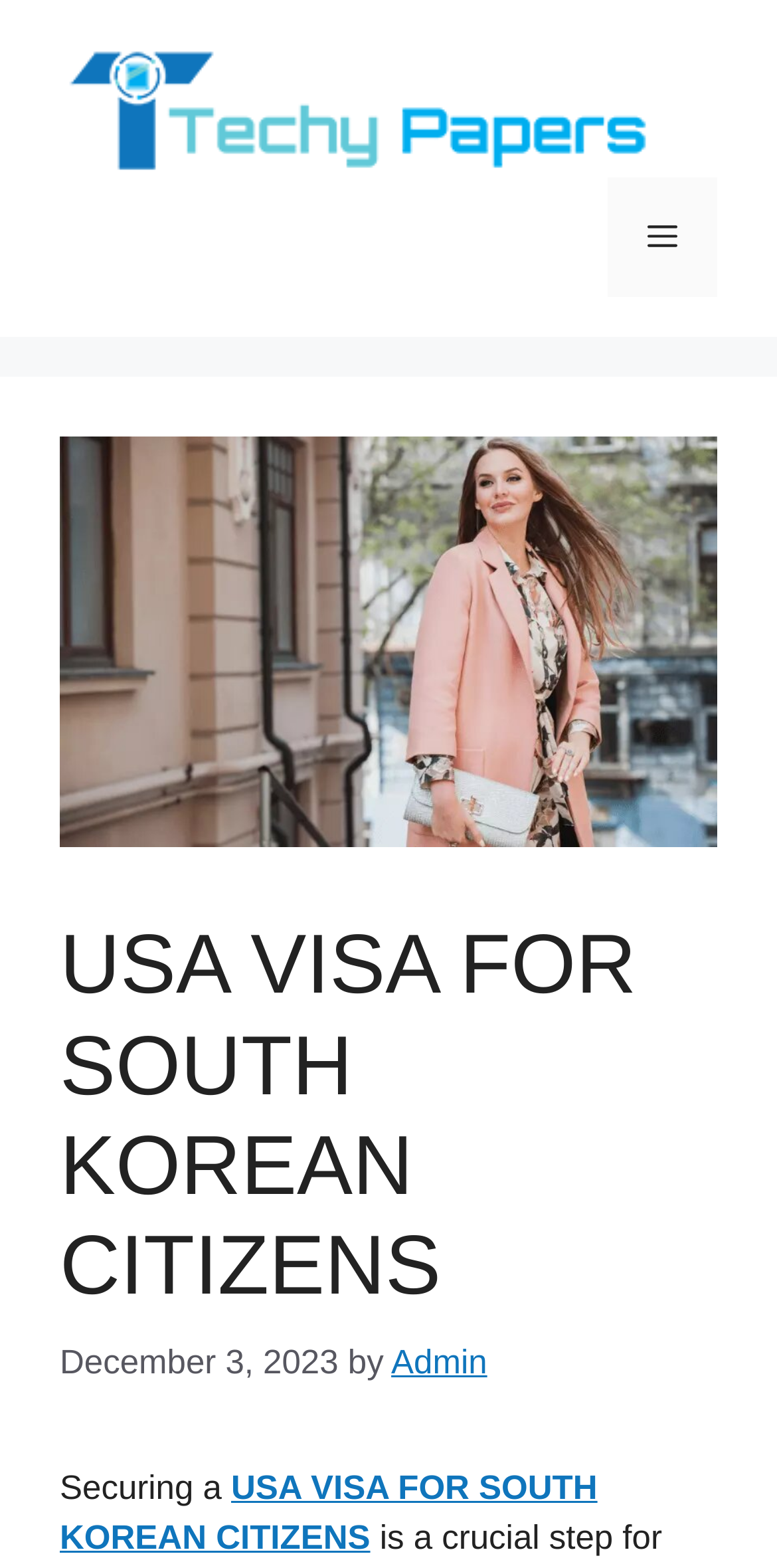What is the purpose of the button in the top right corner?
Provide an in-depth and detailed explanation in response to the question.

The purpose of the button in the top right corner can be inferred from its label, which says 'Menu', and its location, which suggests it is a navigation button.